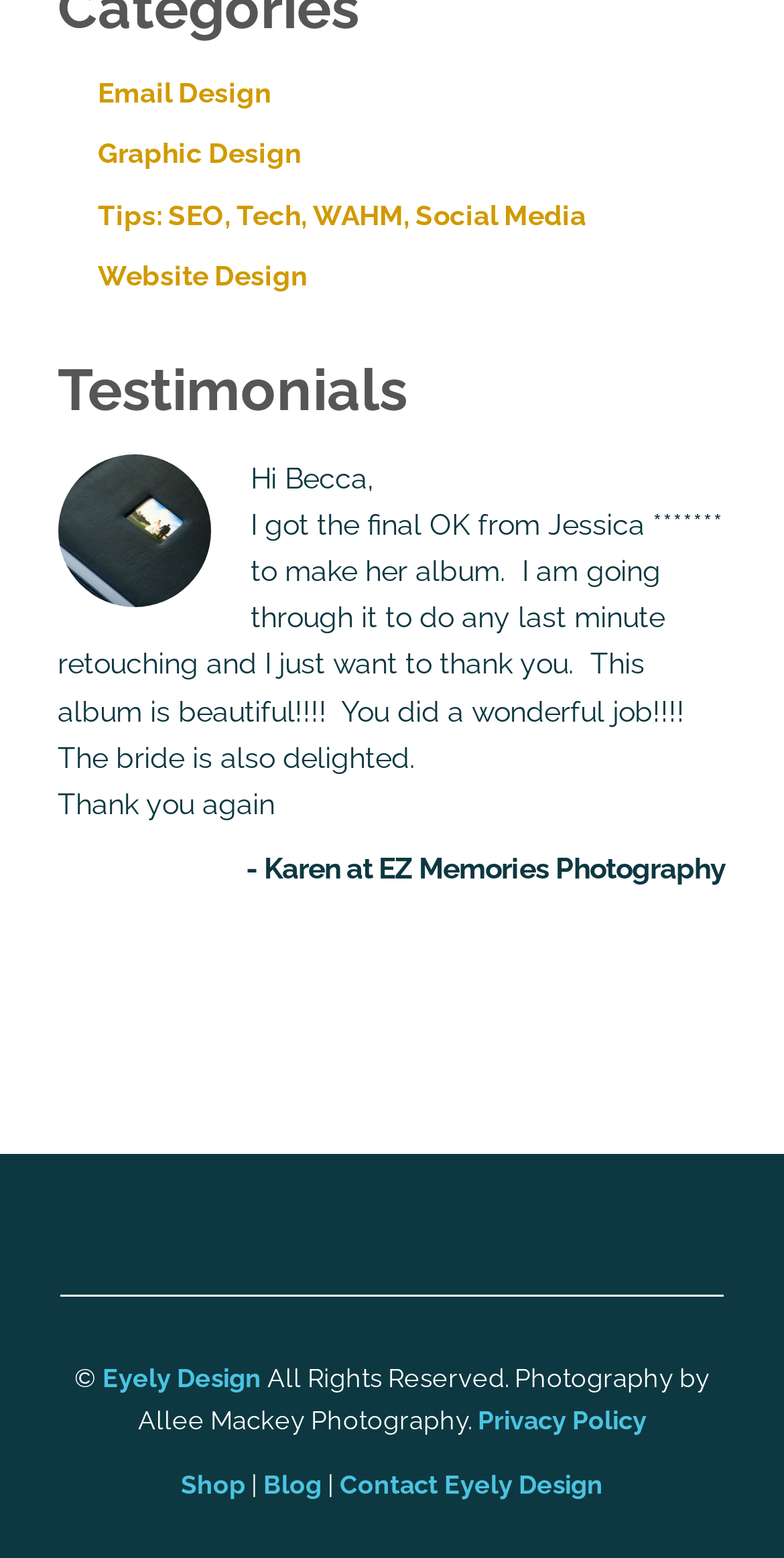Find the bounding box coordinates of the UI element according to this description: "Contact Eyely Design".

[0.433, 0.943, 0.769, 0.963]